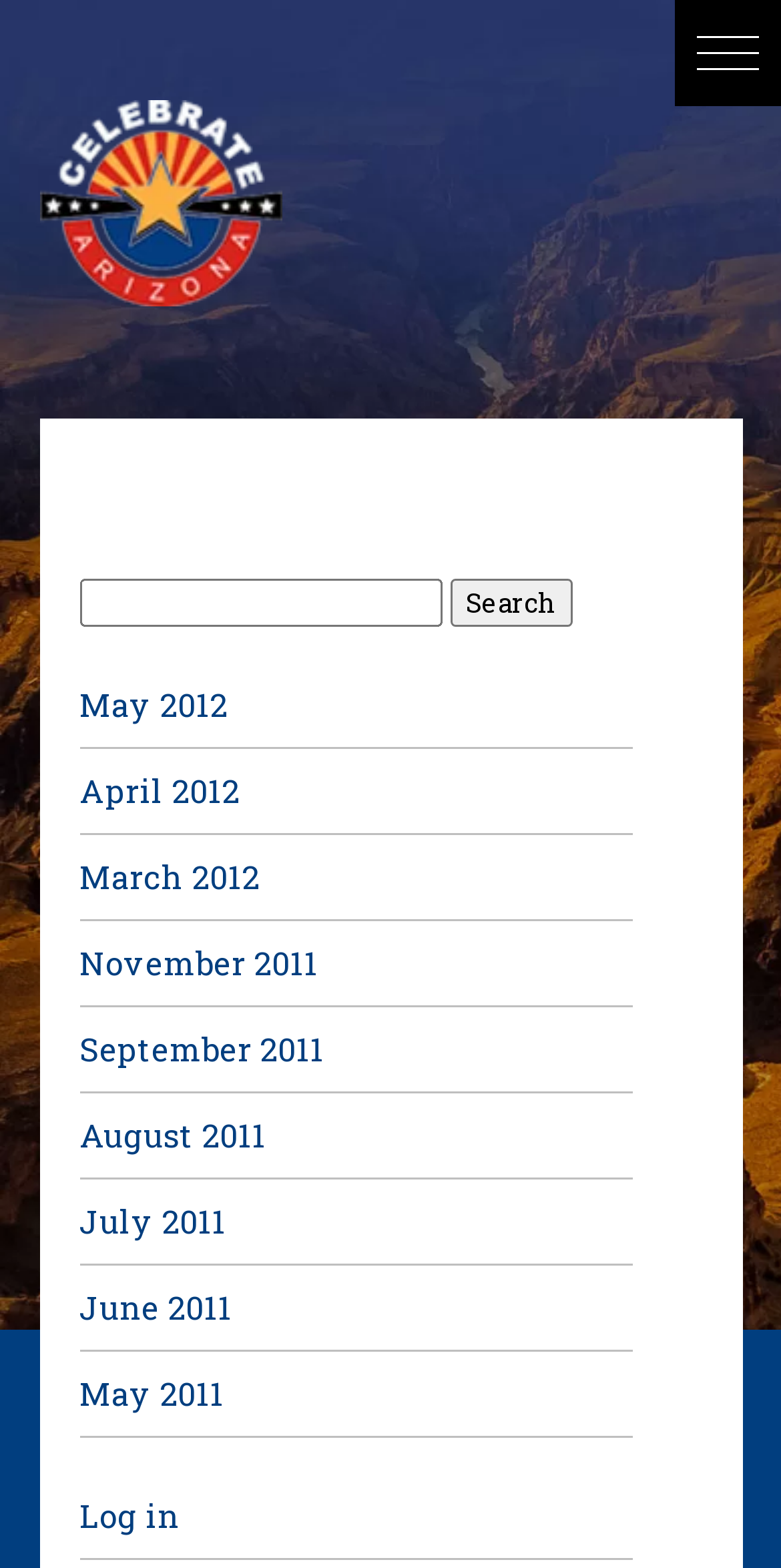Can you specify the bounding box coordinates for the region that should be clicked to fulfill this instruction: "Search for something".

[0.101, 0.369, 0.565, 0.4]